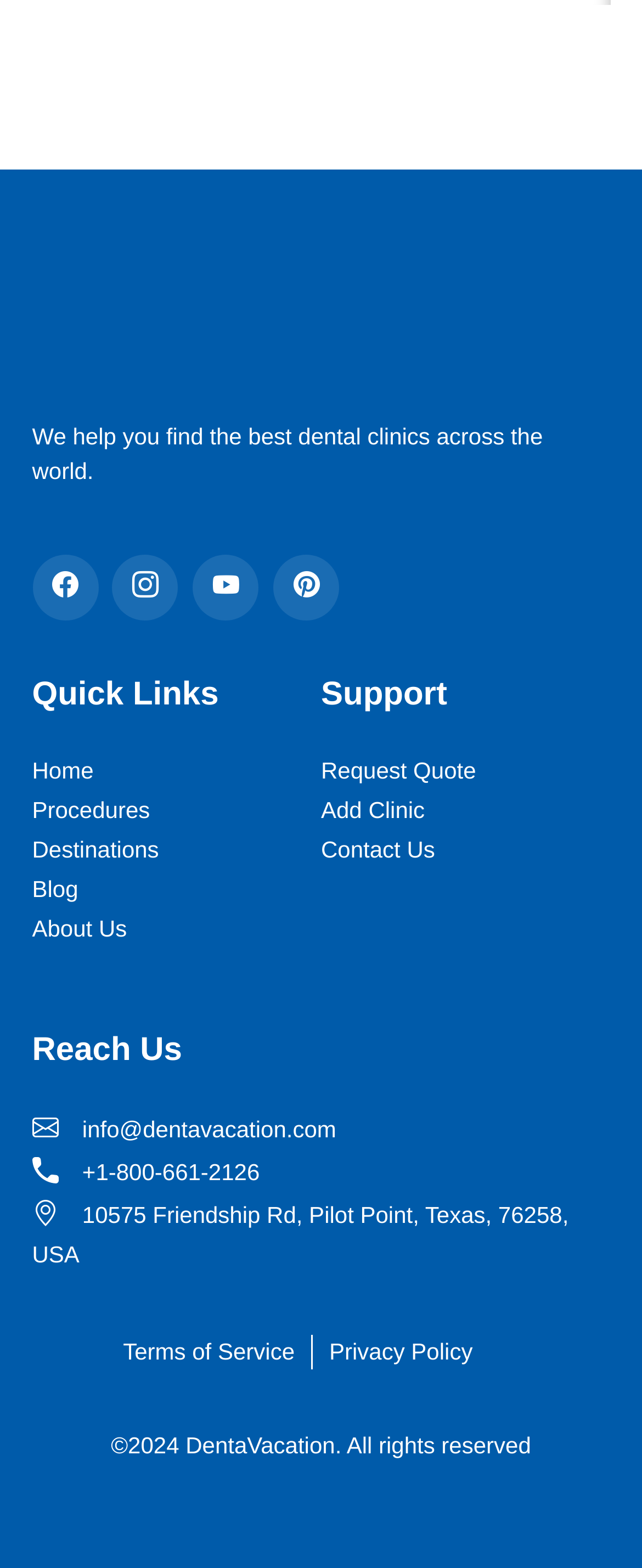What is the company name?
Deliver a detailed and extensive answer to the question.

The company name can be found in the logo at the top left corner of the webpage, which is an image with the text 'DentaVacation Logo White'.